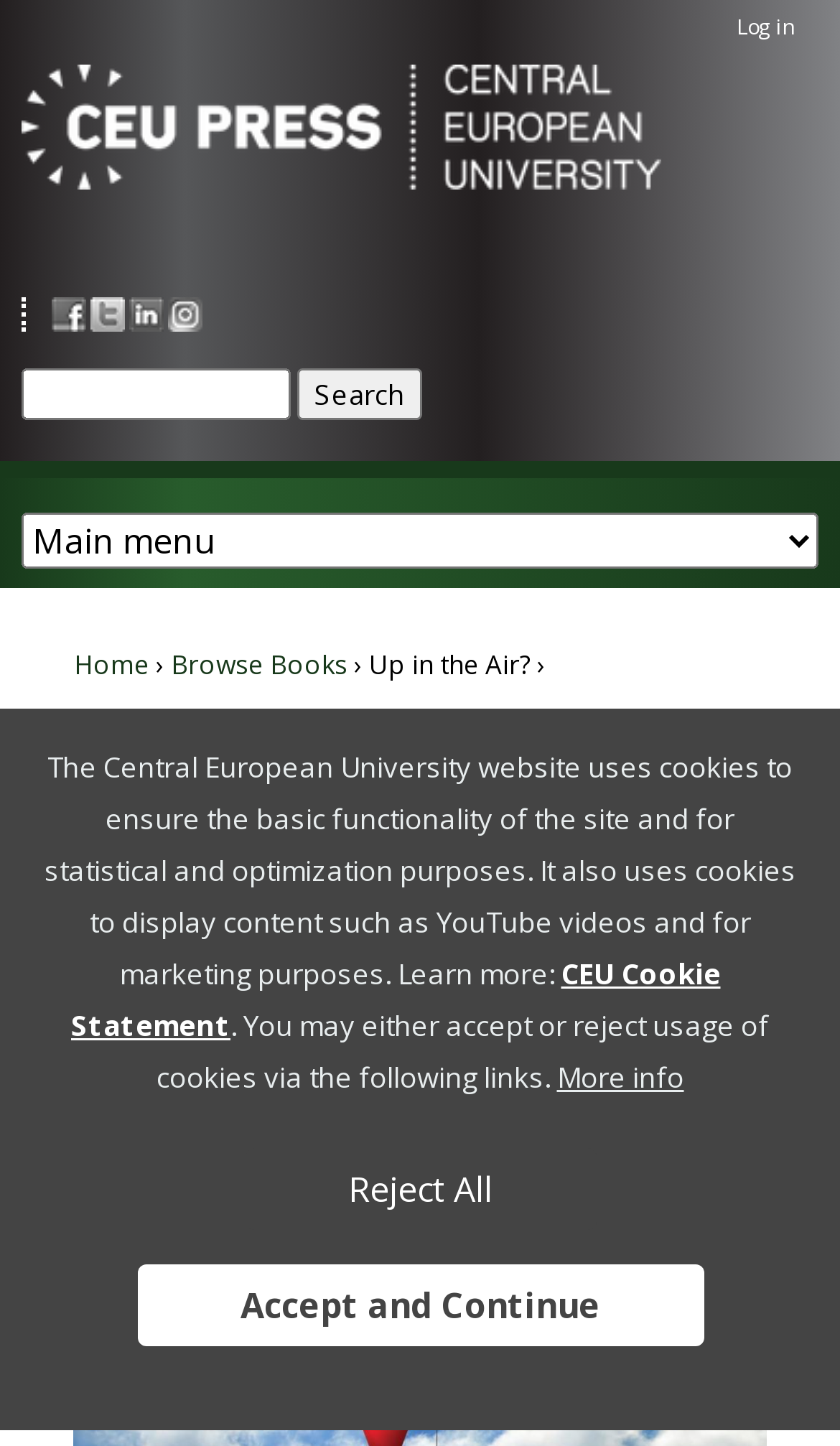Determine the bounding box coordinates of the clickable element necessary to fulfill the instruction: "Browse Books". Provide the coordinates as four float numbers within the 0 to 1 range, i.e., [left, top, right, bottom].

[0.204, 0.447, 0.414, 0.472]